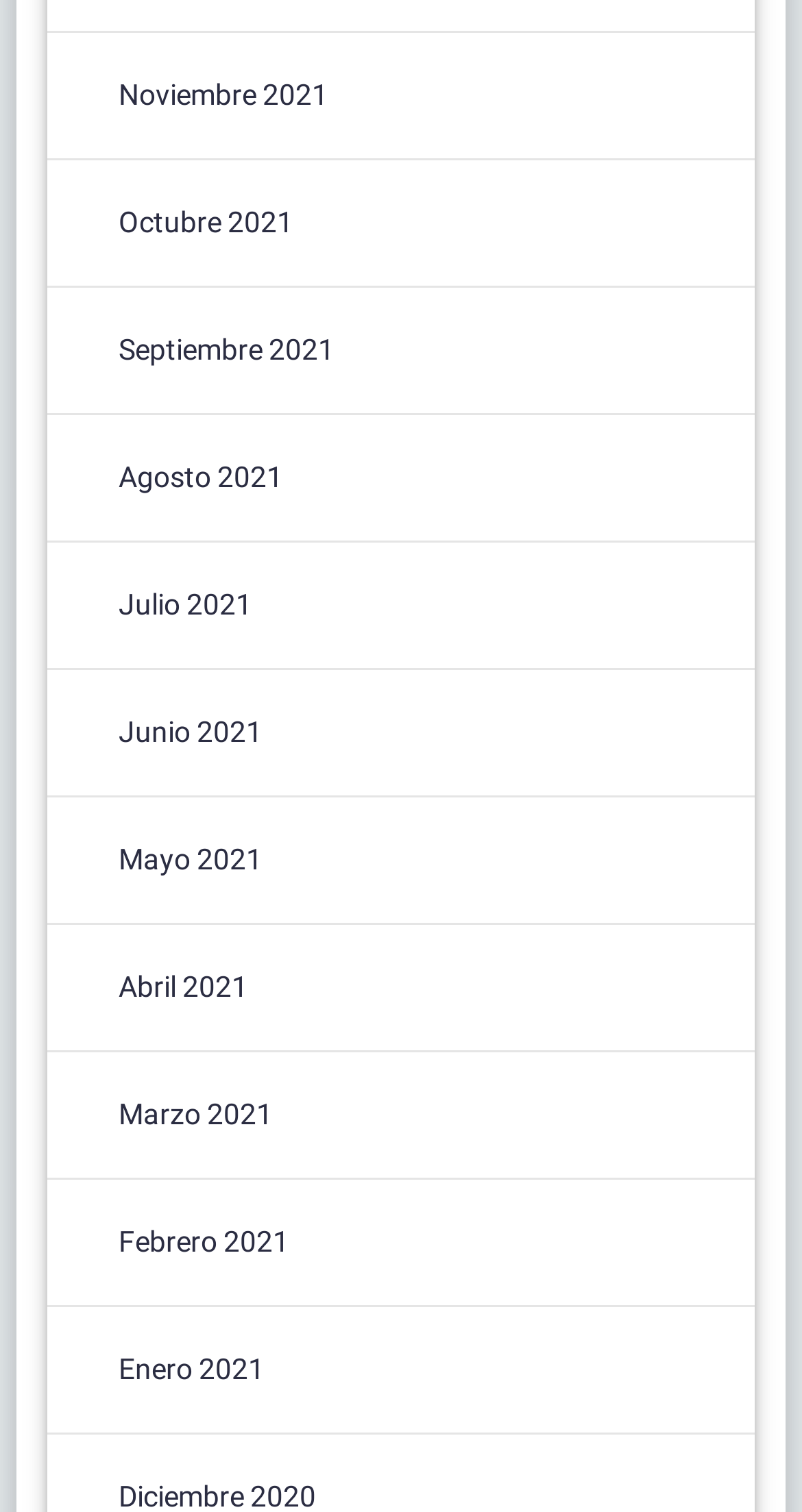What language are the month names in?
Make sure to answer the question with a detailed and comprehensive explanation.

By looking at the month names on the webpage, I can see that they are all in Spanish, such as Enero for January, Febrero for February, and so on.